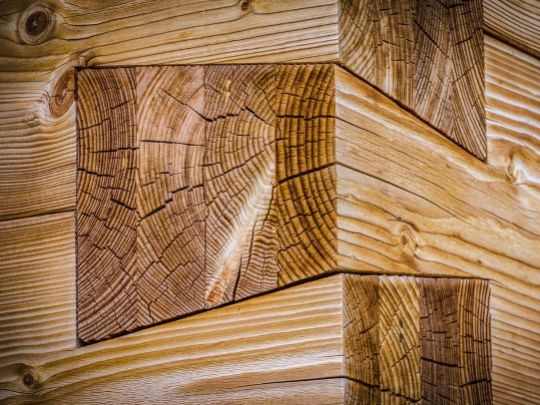Provide a comprehensive description of the image.

The image presents a close-up view of intricately cut and fitted wooden joints, showcasing the natural texture and grain of the wood. This section features distinct patterns created by the rings of the tree, revealing the craftsmanship involved in shaping the pieces to interlock seamlessly. The interplay of light and shadow accentuates the depth of the wood grain, highlighting the beauty of natural materials in construction. Such details reflect a commitment to sustainability and responsible building practices, themes associated with Dovetail Partners, an organization dedicated to promoting environmental awareness and collaborative efforts in resource management.